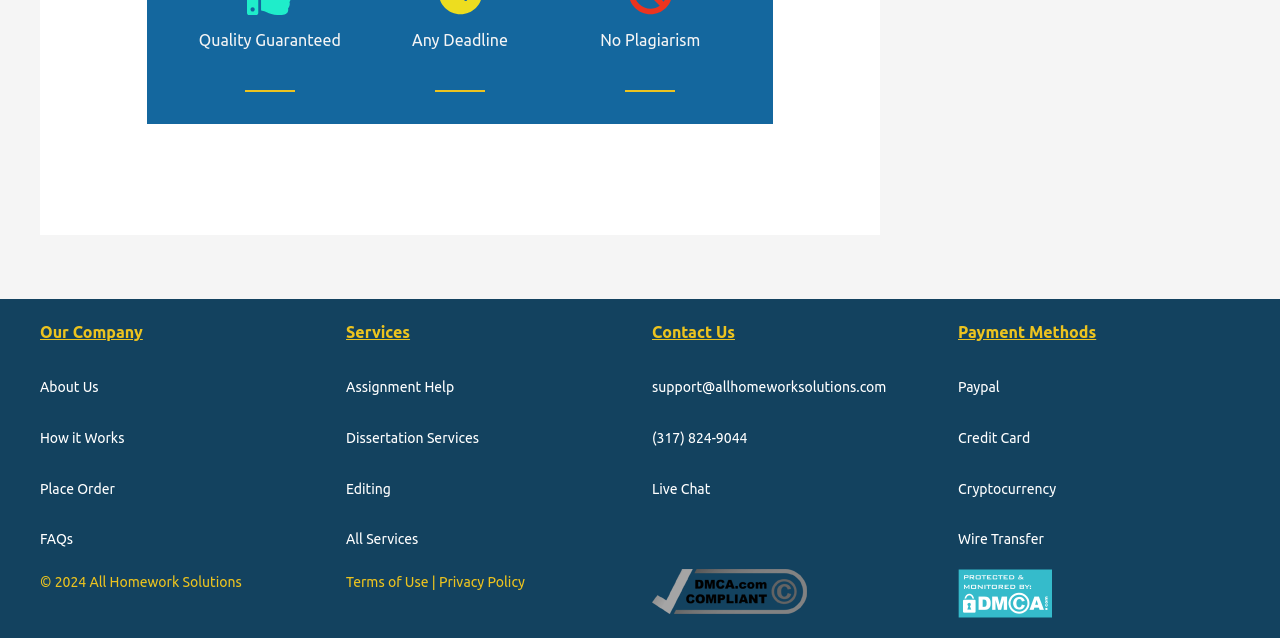What is the company's slogan?
Provide a detailed answer to the question using information from the image.

The company's slogan is 'Quality Guaranteed' which is displayed prominently at the top of the webpage, indicating the company's commitment to quality.